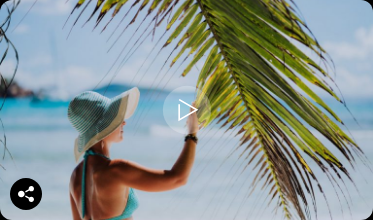Please respond to the question with a concise word or phrase:
What is the atmosphere of the scene?

Tranquil